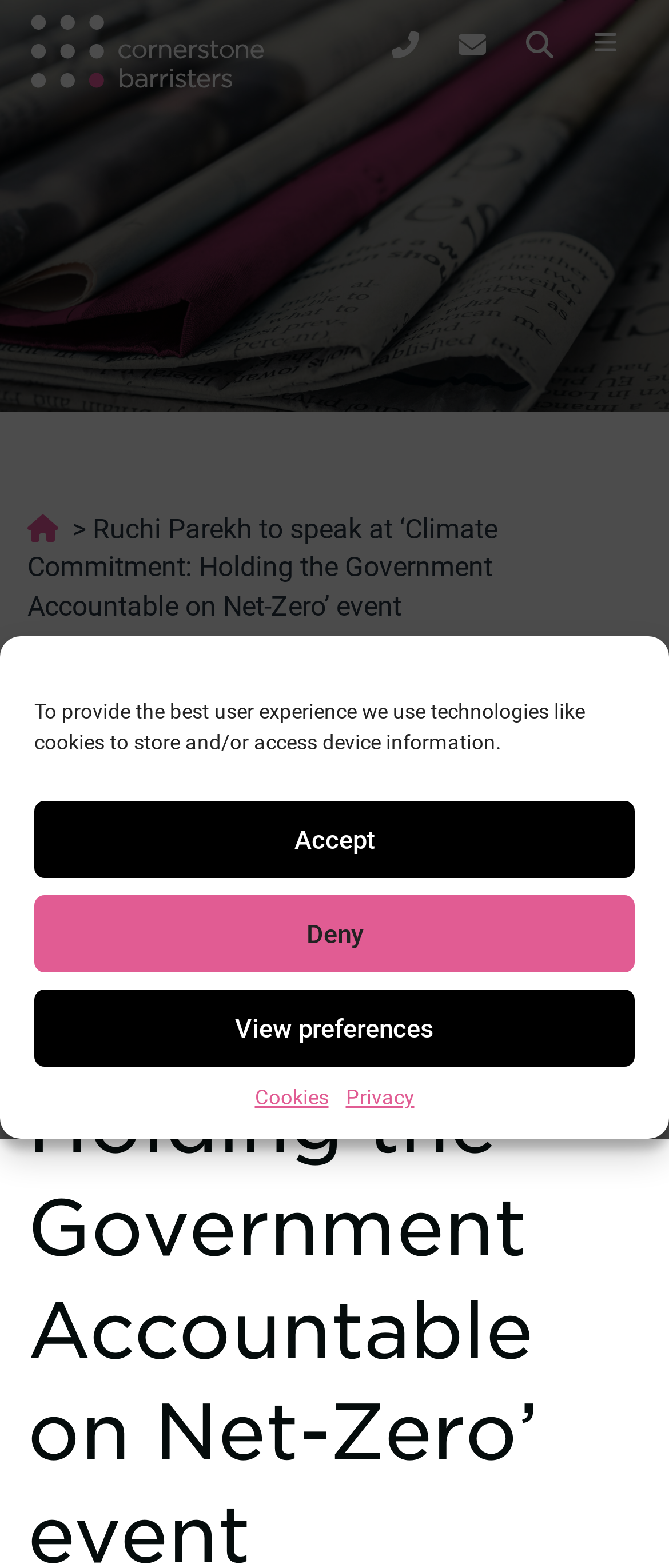Please indicate the bounding box coordinates of the element's region to be clicked to achieve the instruction: "Go to the previous page". Provide the coordinates as four float numbers between 0 and 1, i.e., [left, top, right, bottom].

[0.041, 0.327, 0.097, 0.349]